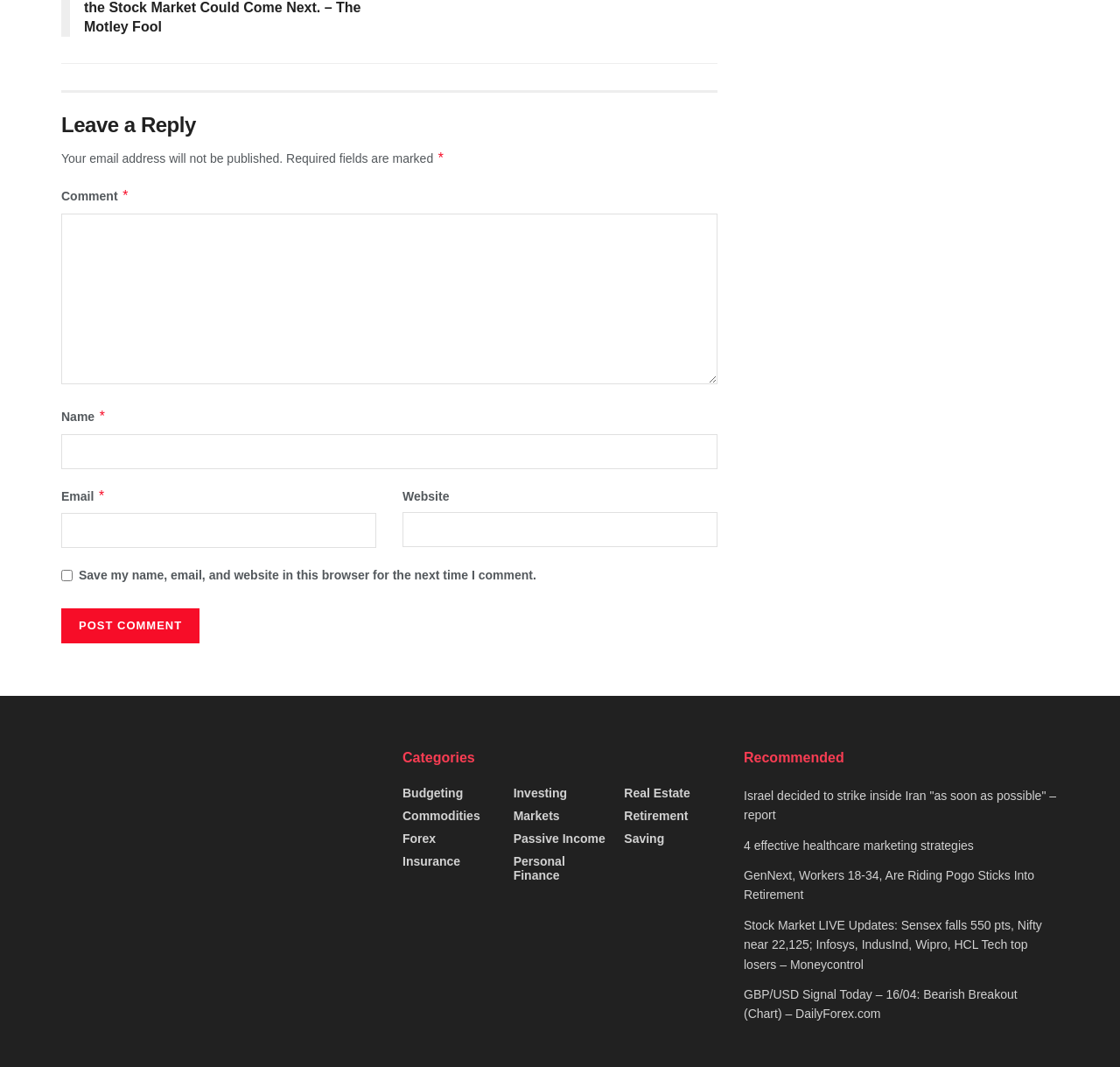Locate the bounding box coordinates of the element that should be clicked to fulfill the instruction: "Read the article about Israel deciding to strike inside Iran".

[0.664, 0.739, 0.943, 0.771]